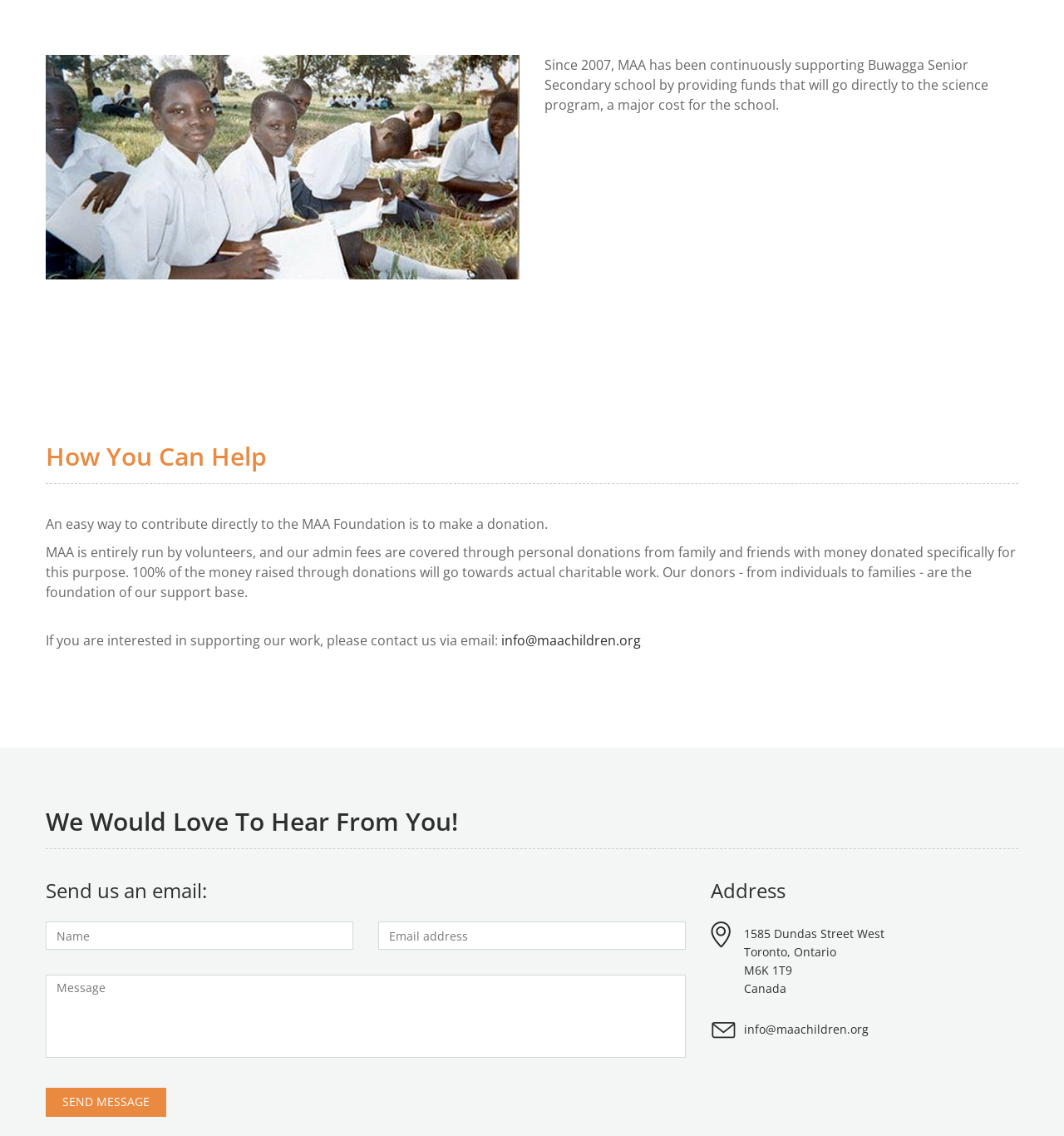What is the email address to contact MAA?
Based on the visual content, answer with a single word or a brief phrase.

info@maachildren.org